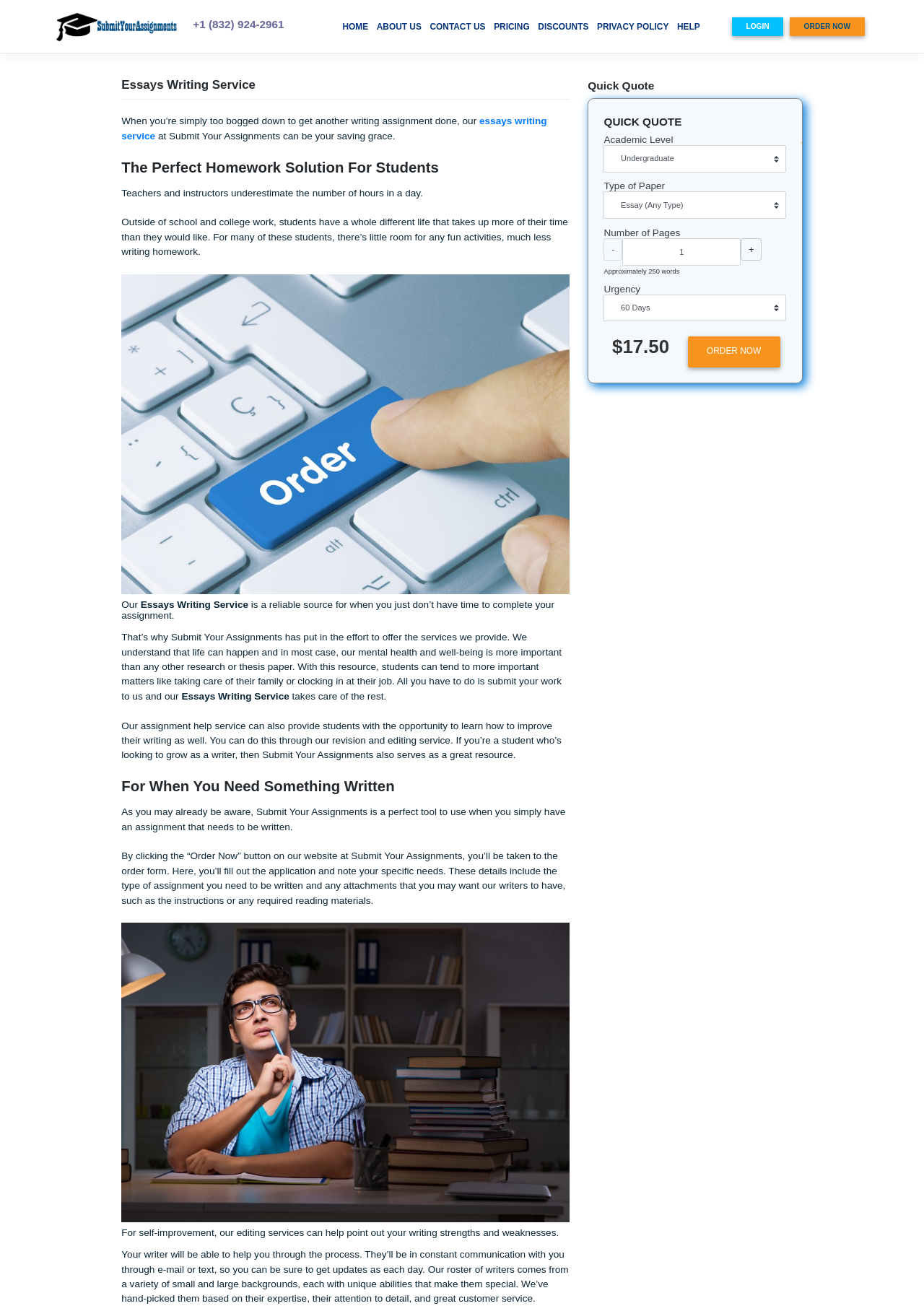Respond with a single word or phrase to the following question: What is the phone number provided on the webpage?

+1 (832) 924-2961